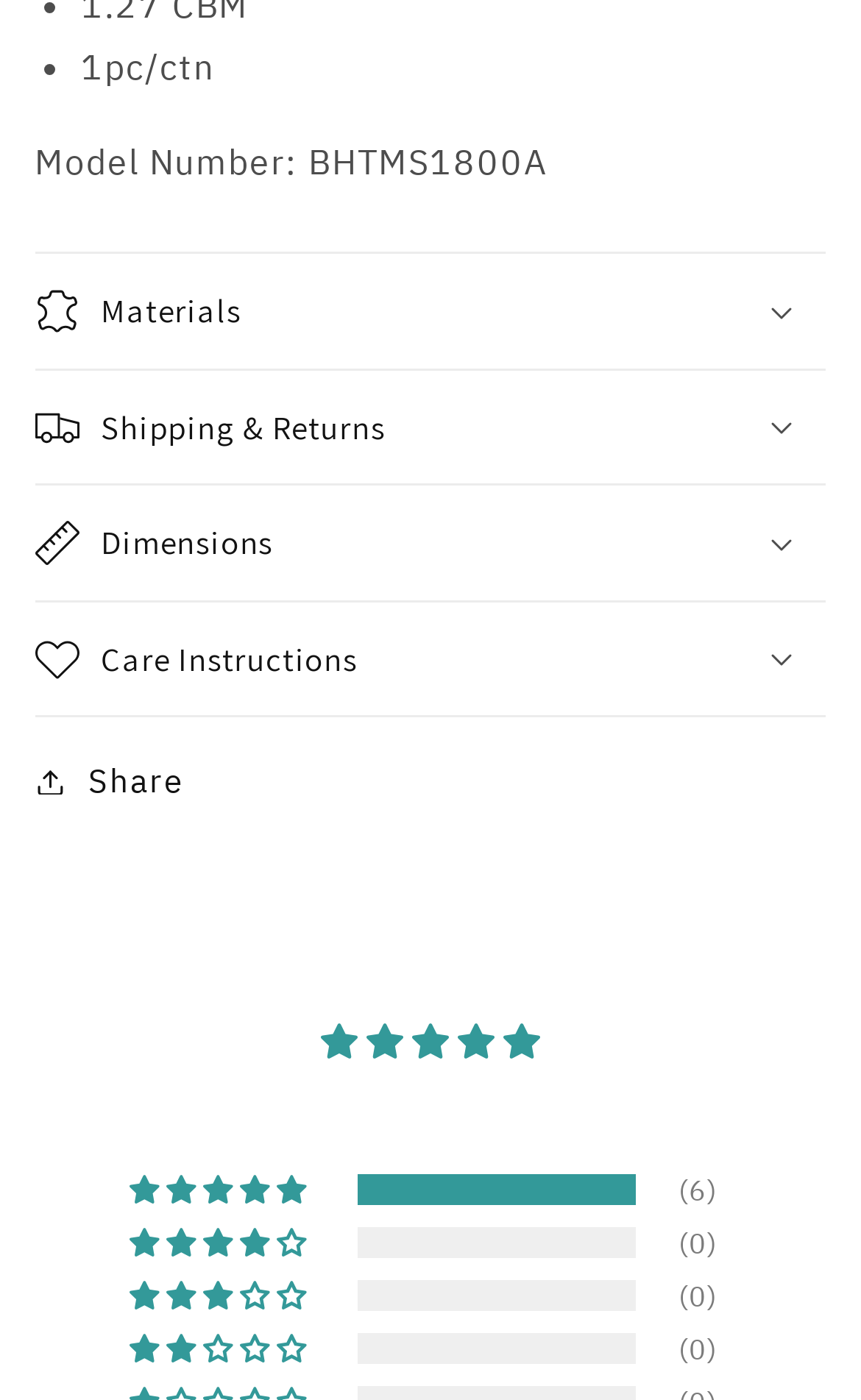Are there any reviews with a 4-star rating?
Deliver a detailed and extensive answer to the question.

The number of reviews with a 4-star rating can be found in the button element '0% (0) reviews with 4 star rating'. The number 0 indicates that there are no reviews with a 4-star rating.